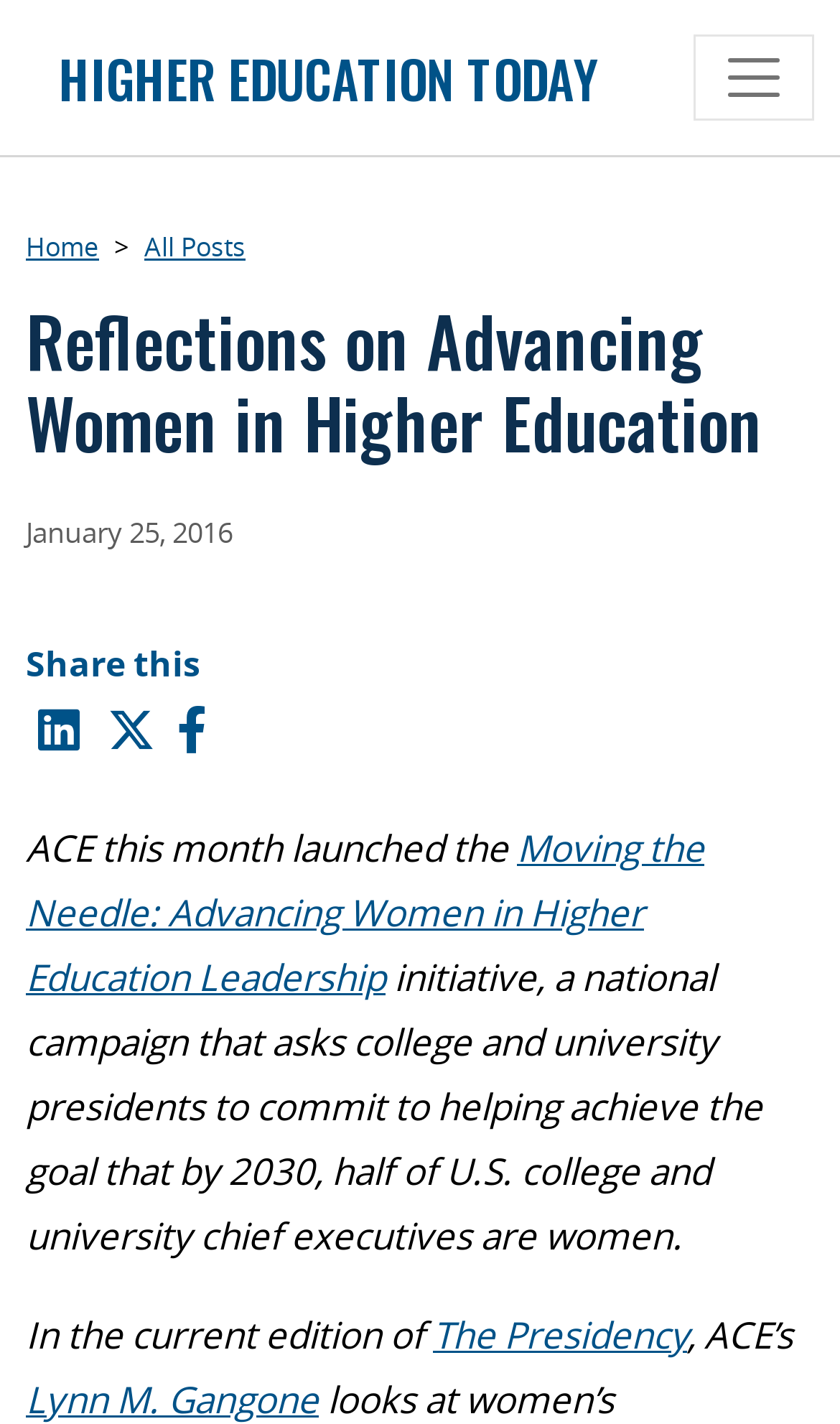Using the image as a reference, answer the following question in as much detail as possible:
What is the name of the publication?

I inferred this from the link 'HIGHER EDUCATION TODAY' at the top of the page, which suggests that it is the name of the publication or website.